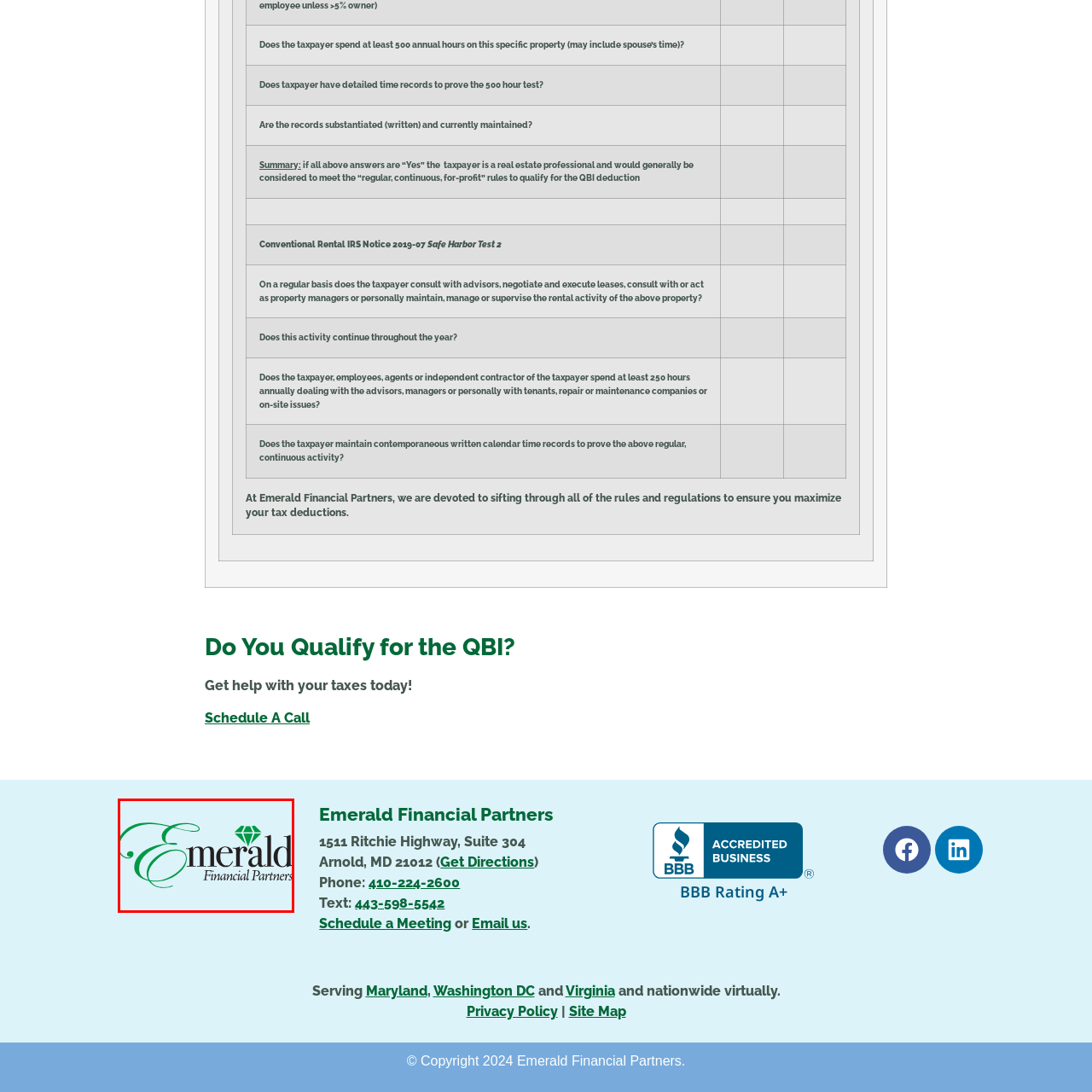Explain the image in the red bounding box with extensive details.

The image showcases the logo of Emerald Financial Partners, prominently featuring the company name in an elegant font. The word "Emerald" is styled with a flowing, cursive script in green, complemented by the bold, black text of "Financial Partners." A distinctive diamond icon in the logo further emphasizes the brand's identity. This design communicates professionalism and trust, reflecting the firm’s commitment to assisting clients with their financial needs and maximizing tax deductions. The logo is set against a light blue background, enhancing its visual appeal and making it a central element of the company's branding.